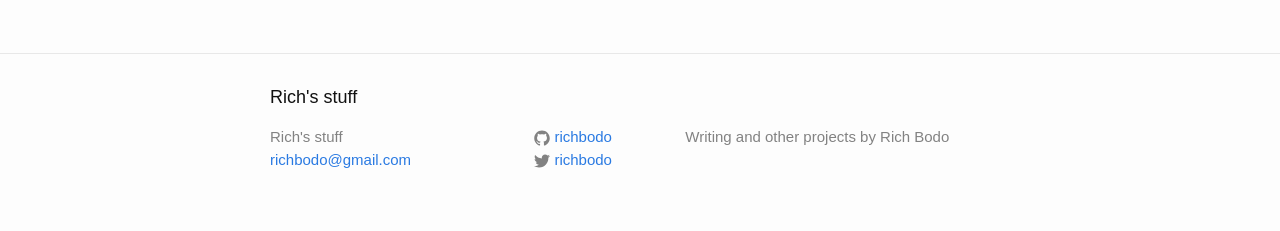What is the purpose of the webpage?
Refer to the screenshot and deliver a thorough answer to the question presented.

I inferred the purpose of the webpage by looking at the StaticText element with the text 'Writing and other projects by Rich Bodo'. This text suggests that the webpage is intended to showcase the author's writing and projects.